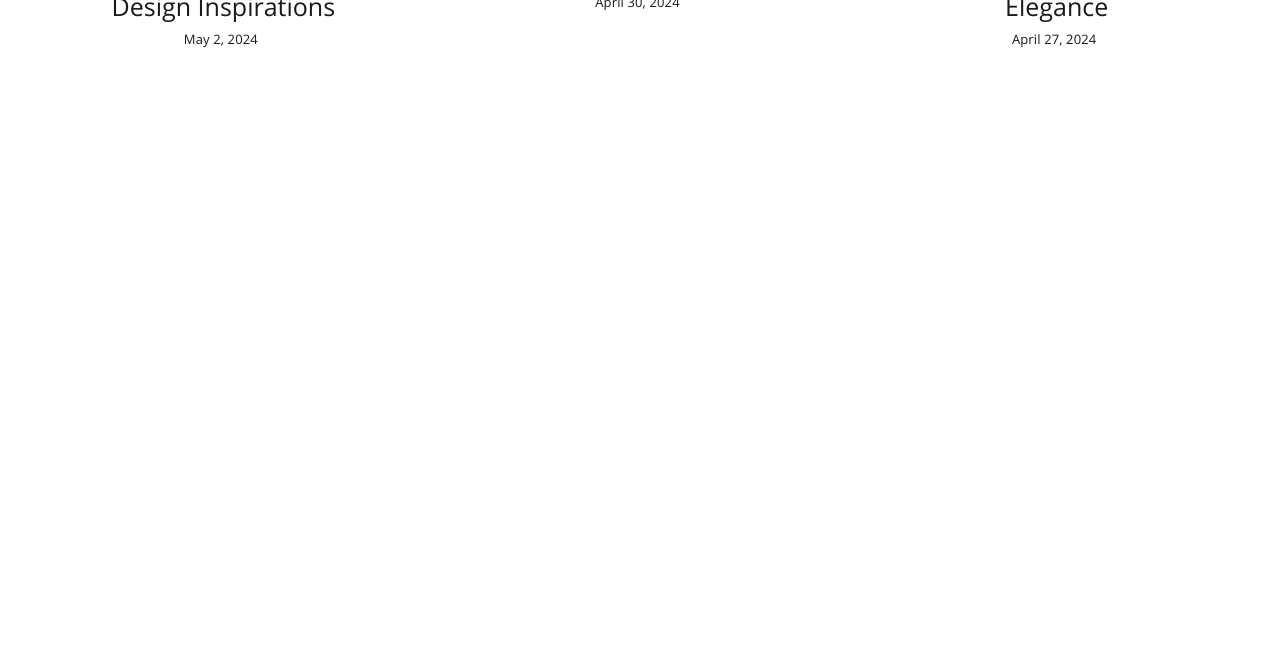How many types of mattress sizes are available?
Respond with a short answer, either a single word or a phrase, based on the image.

6